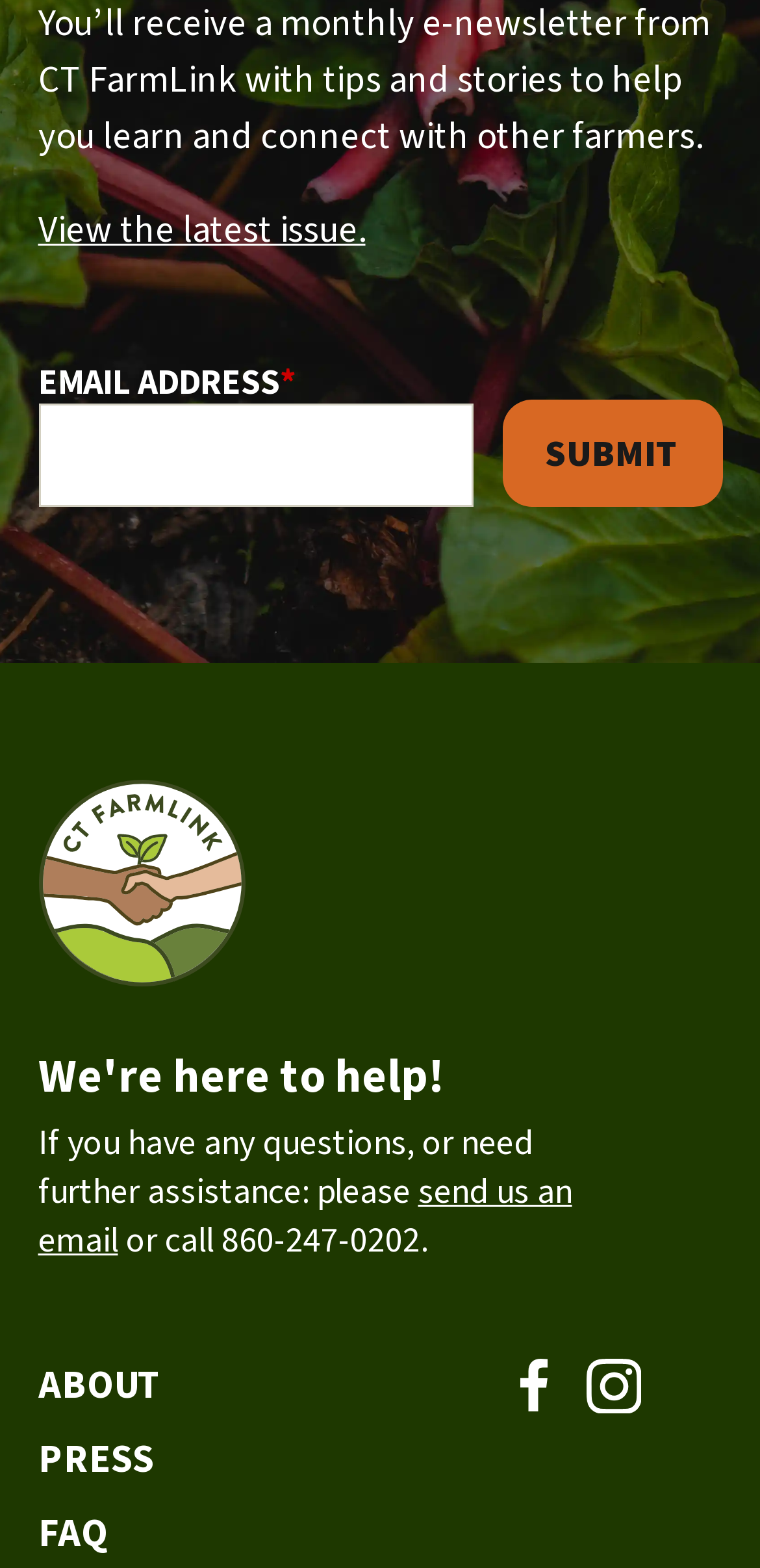How many navigation sections are available?
Give a detailed and exhaustive answer to the question.

There are two navigation sections, one labeled as 'Footer' and the other as 'Social', which can be identified from the heading elements and their corresponding links.